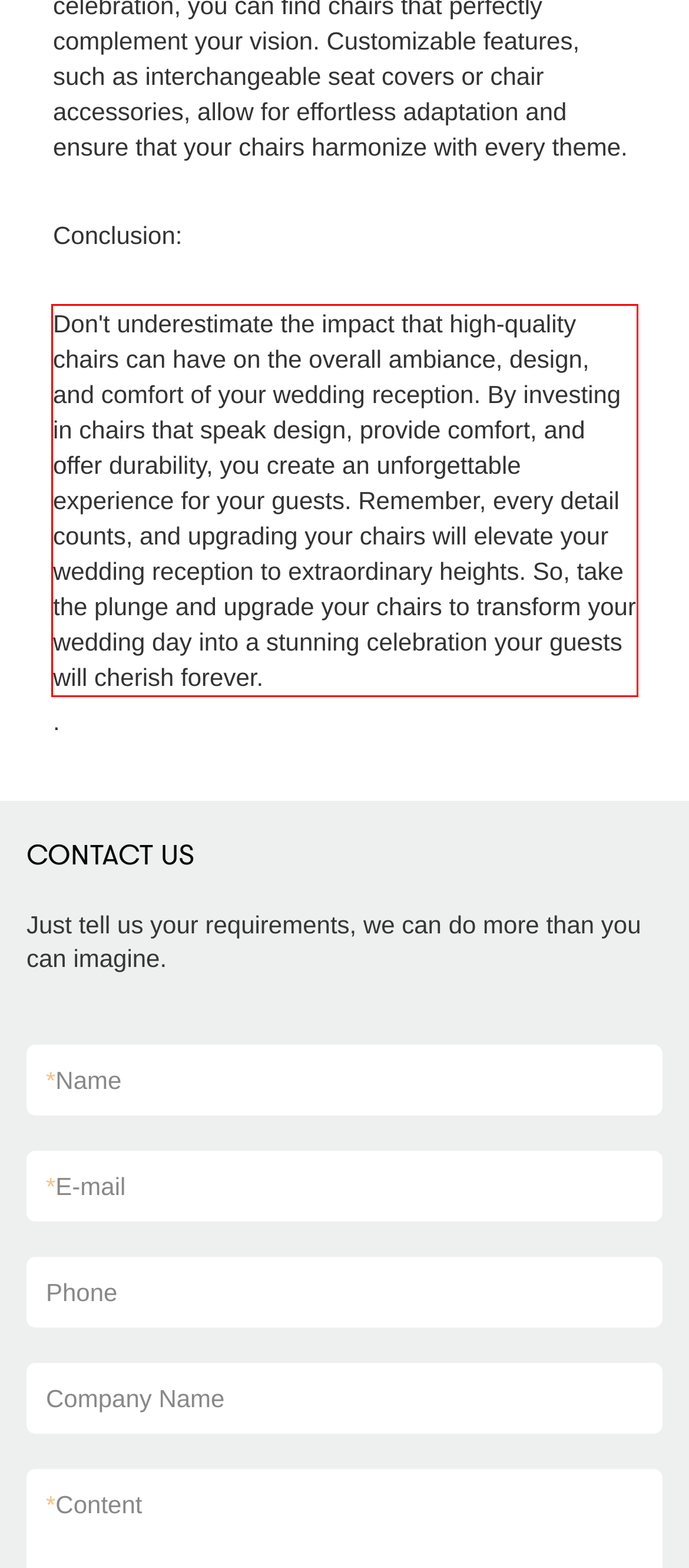You are given a screenshot with a red rectangle. Identify and extract the text within this red bounding box using OCR.

Don't underestimate the impact that high-quality chairs can have on the overall ambiance, design, and comfort of your wedding reception. By investing in chairs that speak design, provide comfort, and offer durability, you create an unforgettable experience for your guests. Remember, every detail counts, and upgrading your chairs will elevate your wedding reception to extraordinary heights. So, take the plunge and upgrade your chairs to transform your wedding day into a stunning celebration your guests will cherish forever.